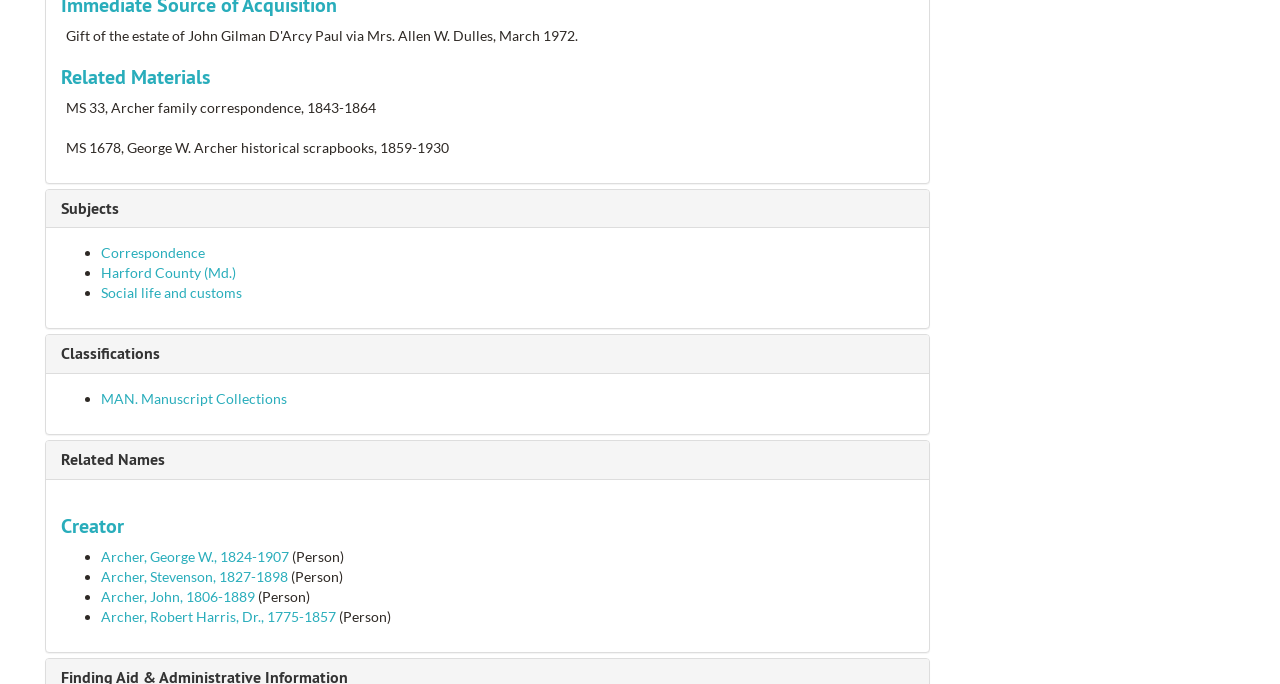Please locate the bounding box coordinates of the element that needs to be clicked to achieve the following instruction: "Click on Correspondence". The coordinates should be four float numbers between 0 and 1, i.e., [left, top, right, bottom].

[0.079, 0.357, 0.16, 0.382]